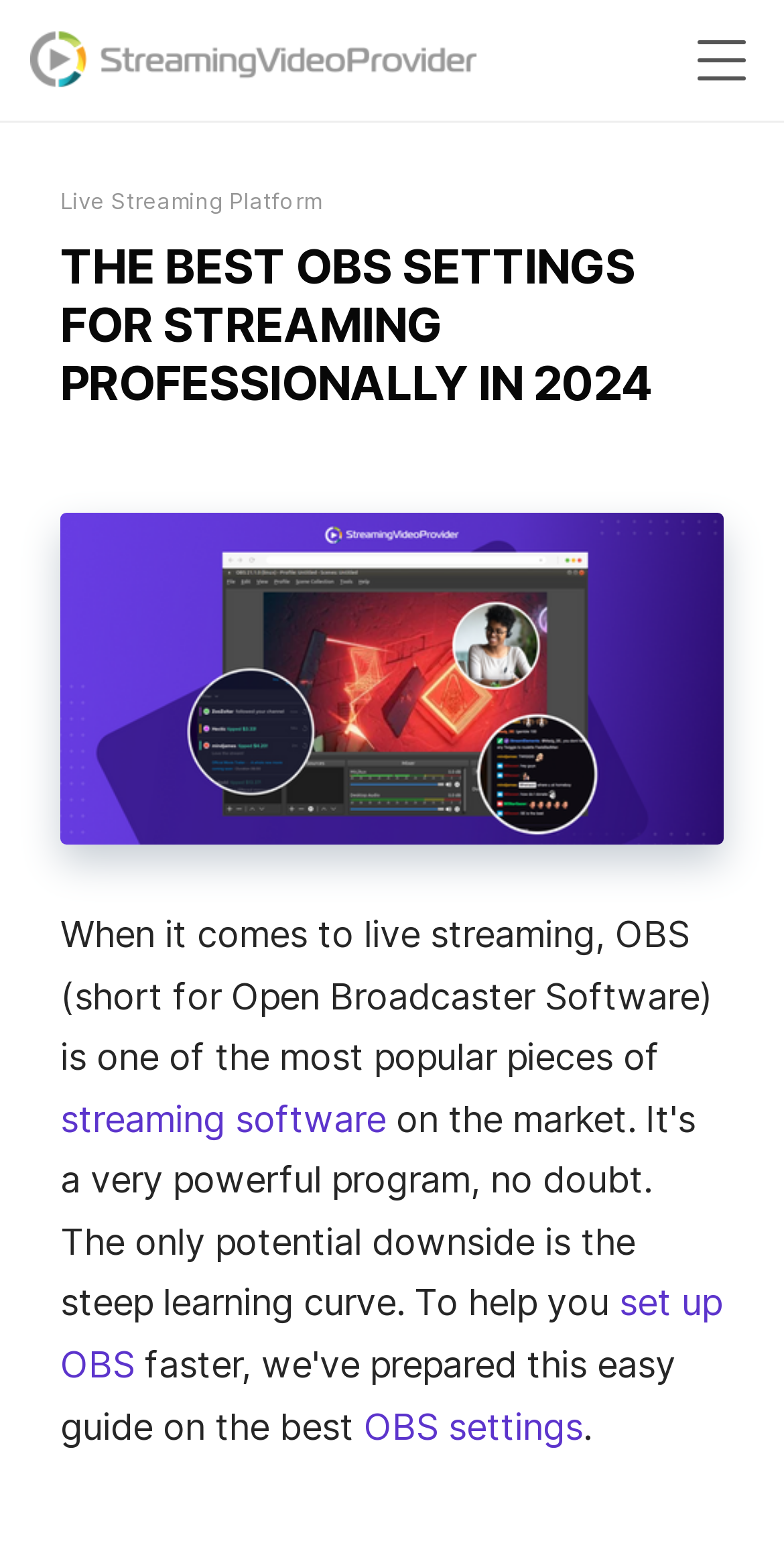Identify the bounding box coordinates of the area you need to click to perform the following instruction: "Click 'Login'".

[0.181, 0.24, 0.339, 0.289]